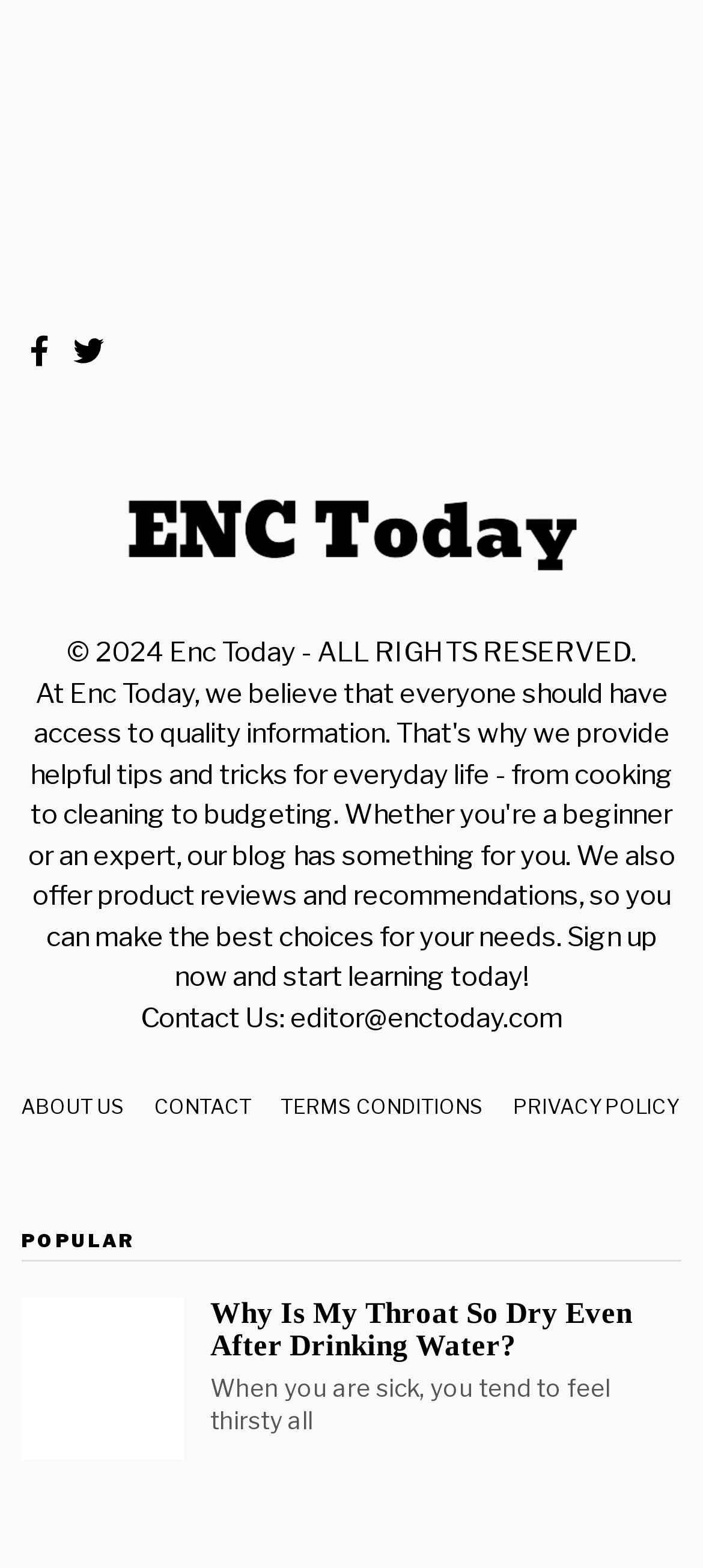Locate the bounding box coordinates of the element you need to click to accomplish the task described by this instruction: "Visit the About Us page".

[0.03, 0.697, 0.179, 0.716]